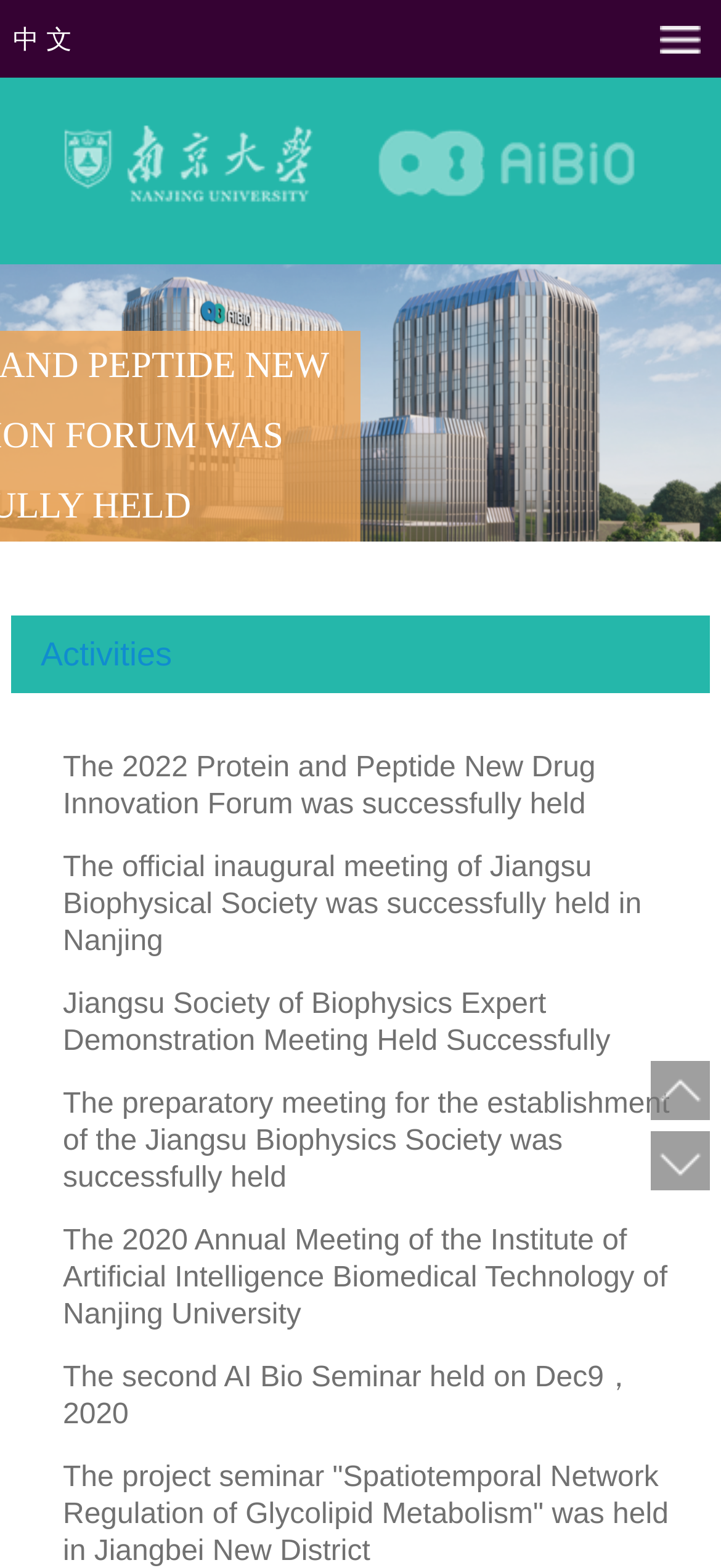What is the purpose of the research institution?
Based on the image, answer the question with a single word or brief phrase.

To develop AI biomedicine technology